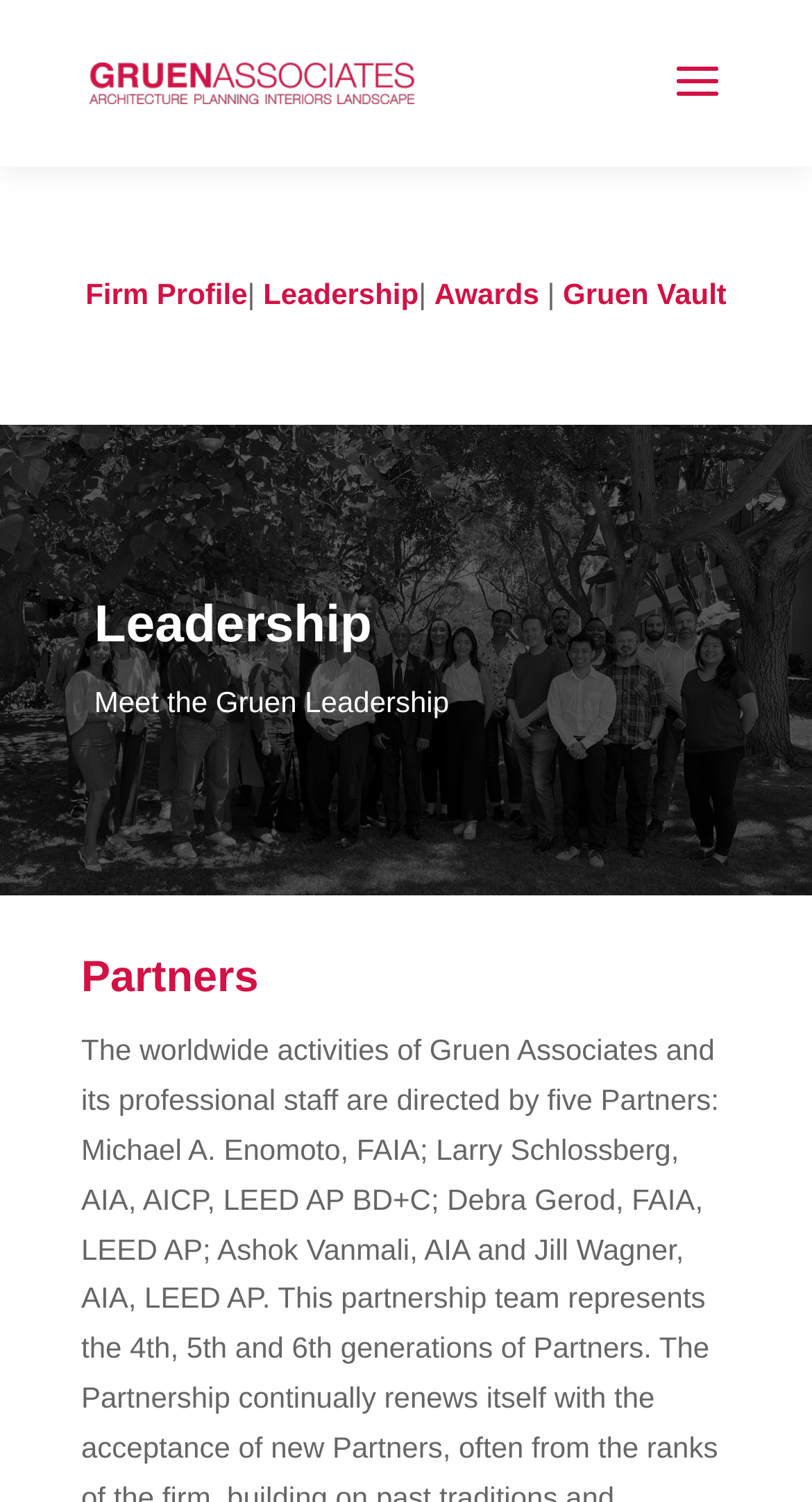What is the subtitle of the 'Leadership' section?
Please provide a single word or phrase answer based on the image.

Meet the Gruen Leadership